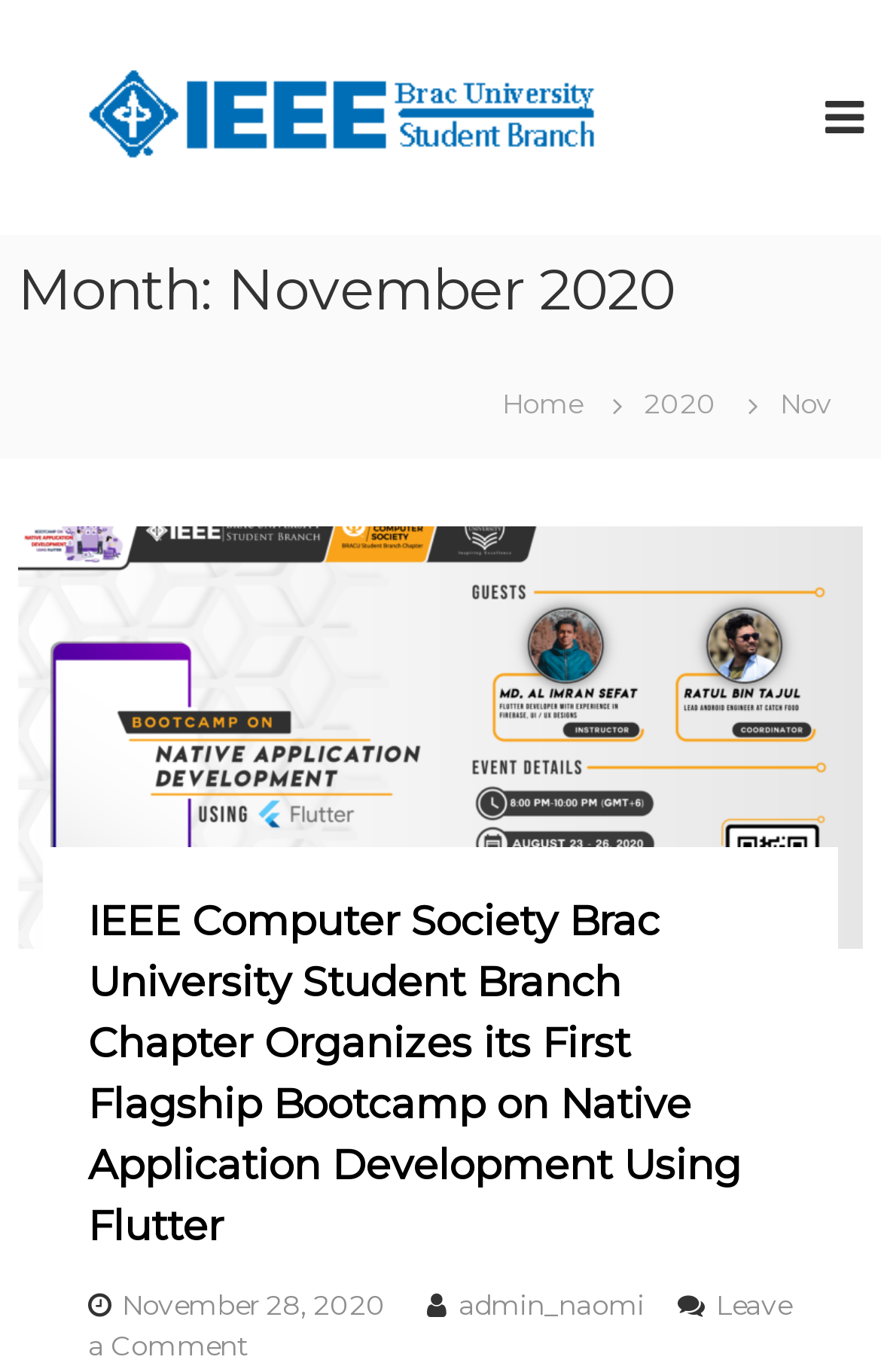Craft a detailed narrative of the webpage's structure and content.

The webpage appears to be a blog post or news article from the IEEE BRACU SB (Student Branch) website, dated November 2020. 

At the top-left of the page, there is a figure containing an image with the text "IEEE BRACU SB", which is also a link. Below this, there is a heading that reads "Month: November 2020". 

On the right side of the page, there is another link with the same text "IEEE BRACU SB", which is larger in size compared to the first one. 

In the middle of the page, there are two links, "Home" and "2020", positioned side by side. 

The main content of the page is a heading that describes an event organized by the IEEE Computer Society Brac University Student Branch Chapter, titled "IEEE Computer Society Brac University Student Branch Chapter Organizes its First Flagship Bootcamp on Native Application Development Using Flutter". 

Below this heading, there are three links: one with the same title as the heading, another with the date "November 28, 2020", and a third with the author's name "admin_naomi". 

At the very bottom of the page, there is a link that says "Leave a Comment on IEEE Computer Society Brac University Student Branch Chapter Organizes its First Flagship Bootcamp on Native Application Development Using Flutter".